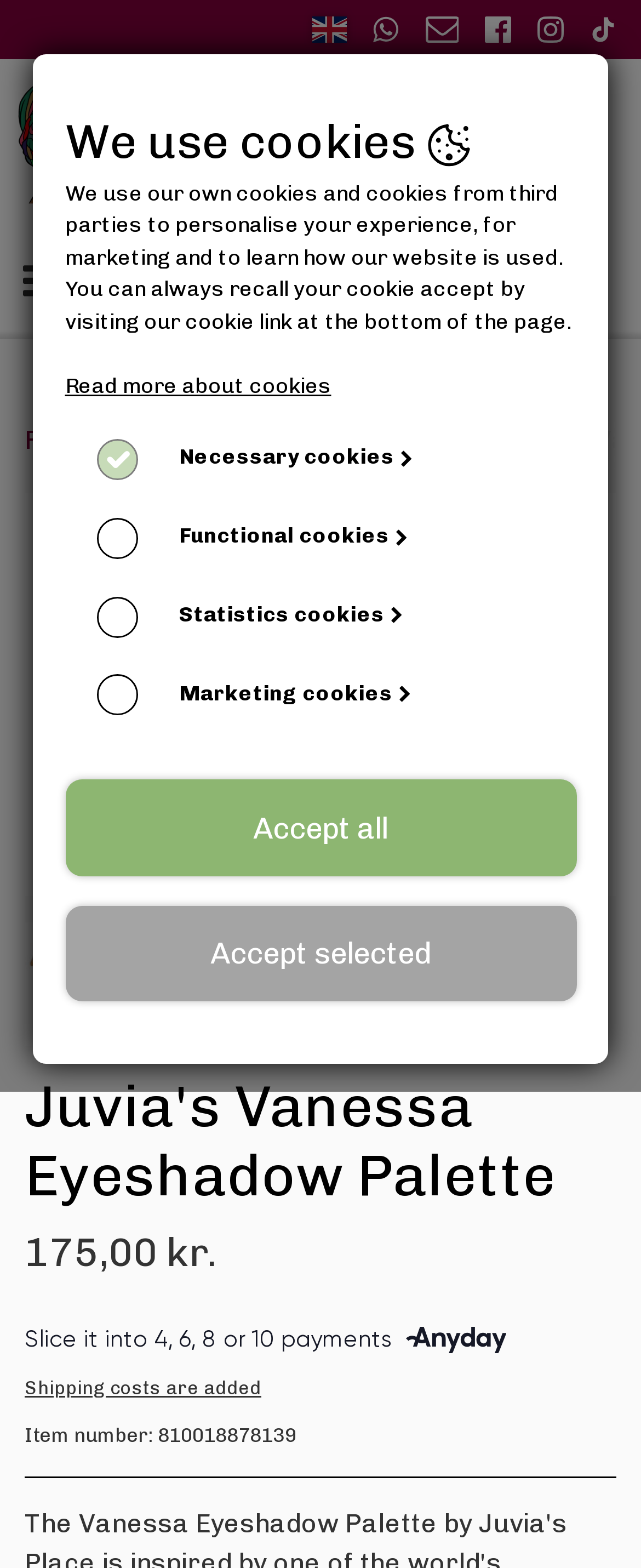How many payment options are available?
From the screenshot, provide a brief answer in one word or phrase.

4, 6, 8 or 10